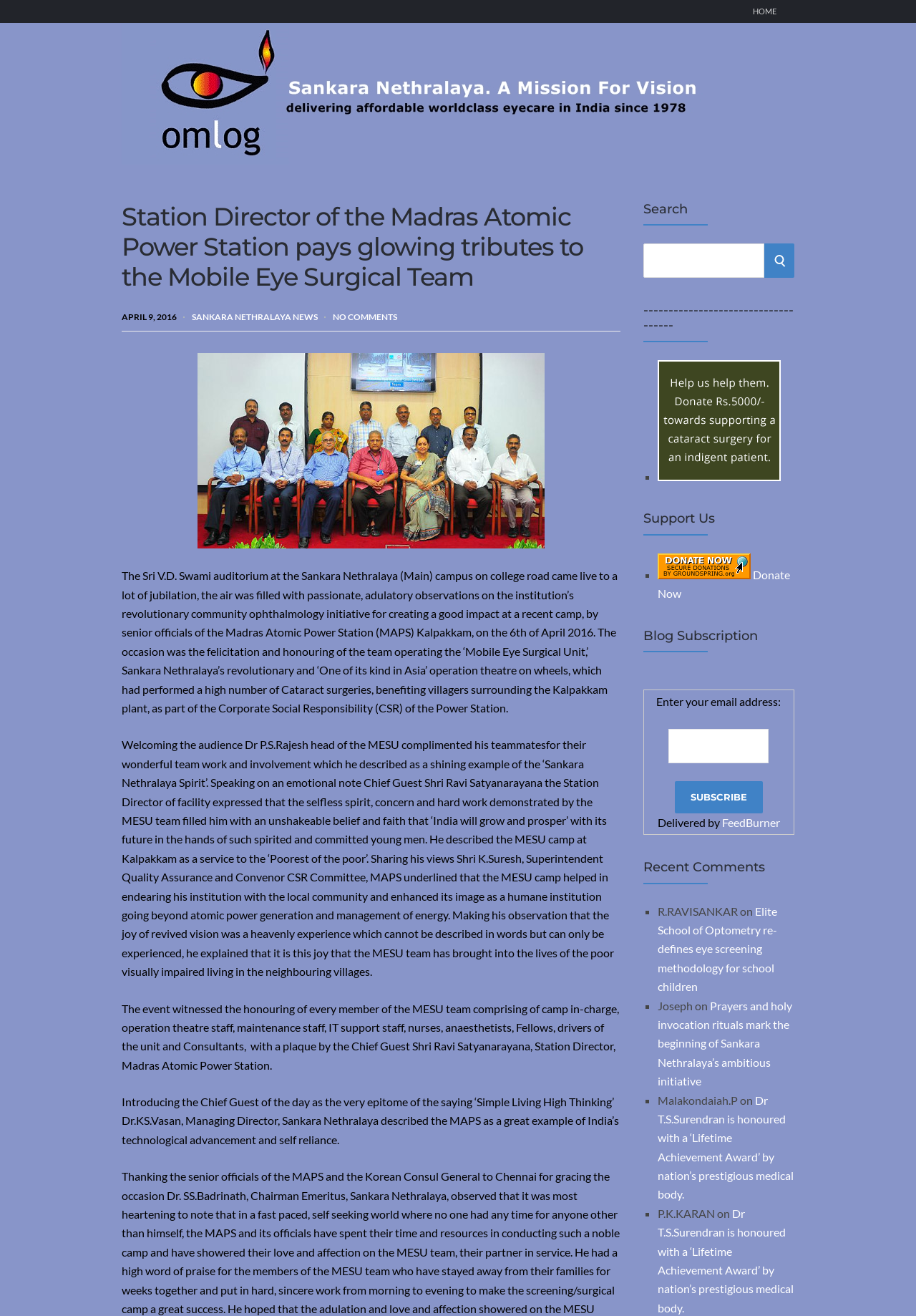What is the name of the operation theatre on wheels?
Offer a detailed and full explanation in response to the question.

The answer can be found in the first paragraph where it is mentioned that 'The occasion was the felicitation and honouring of the team operating the ‘Mobile Eye Surgical Unit,’ Sankara Nethralaya’s revolutionary and ‘One of its kind in Asia’ operation theatre on wheels...'.